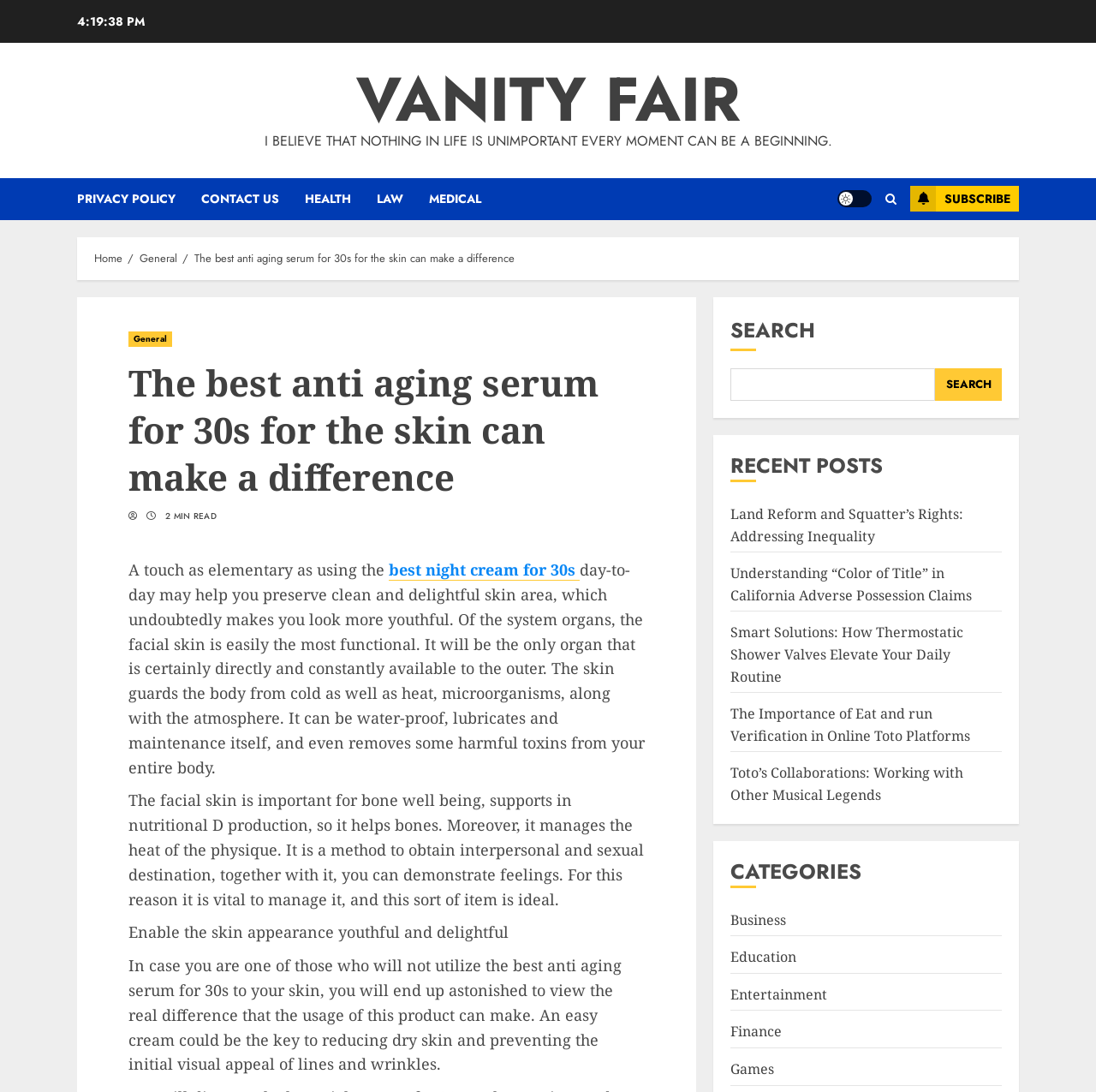Using the description: "parent_node: SEARCH name="s"", identify the bounding box of the corresponding UI element in the screenshot.

[0.667, 0.337, 0.853, 0.367]